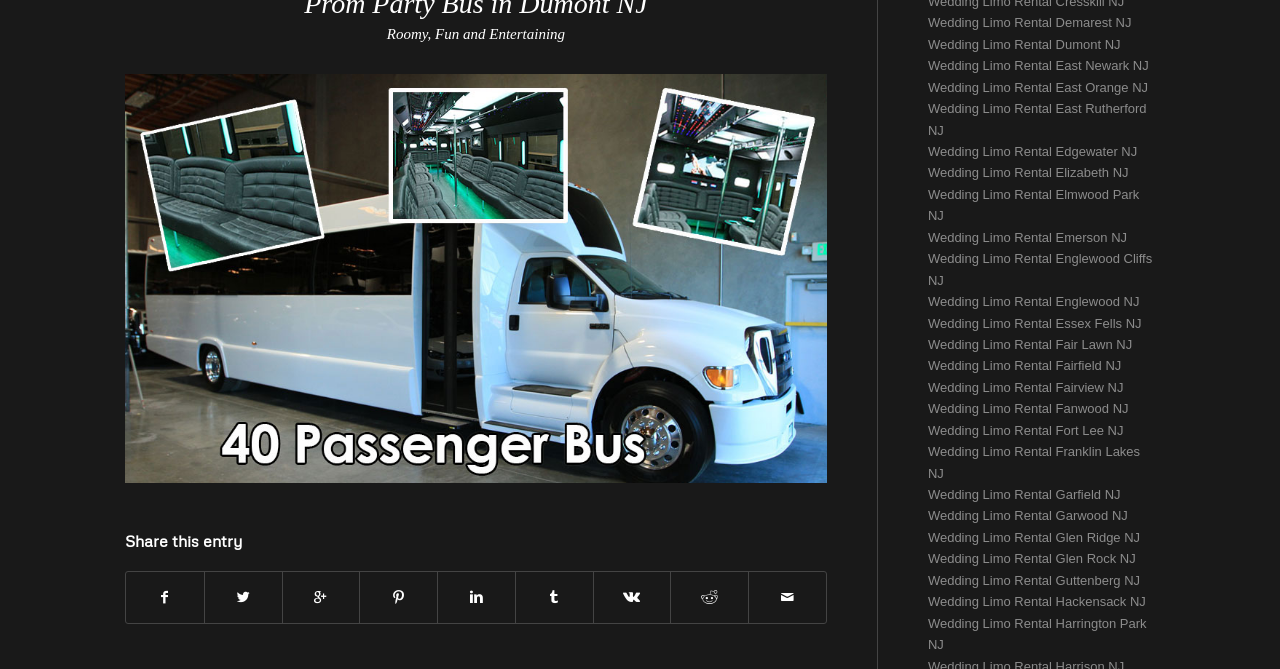Please determine the bounding box coordinates of the element's region to click in order to carry out the following instruction: "Click on Wedding Party Bus Rental Dumont NJ". The coordinates should be four float numbers between 0 and 1, i.e., [left, top, right, bottom].

[0.098, 0.096, 0.646, 0.737]